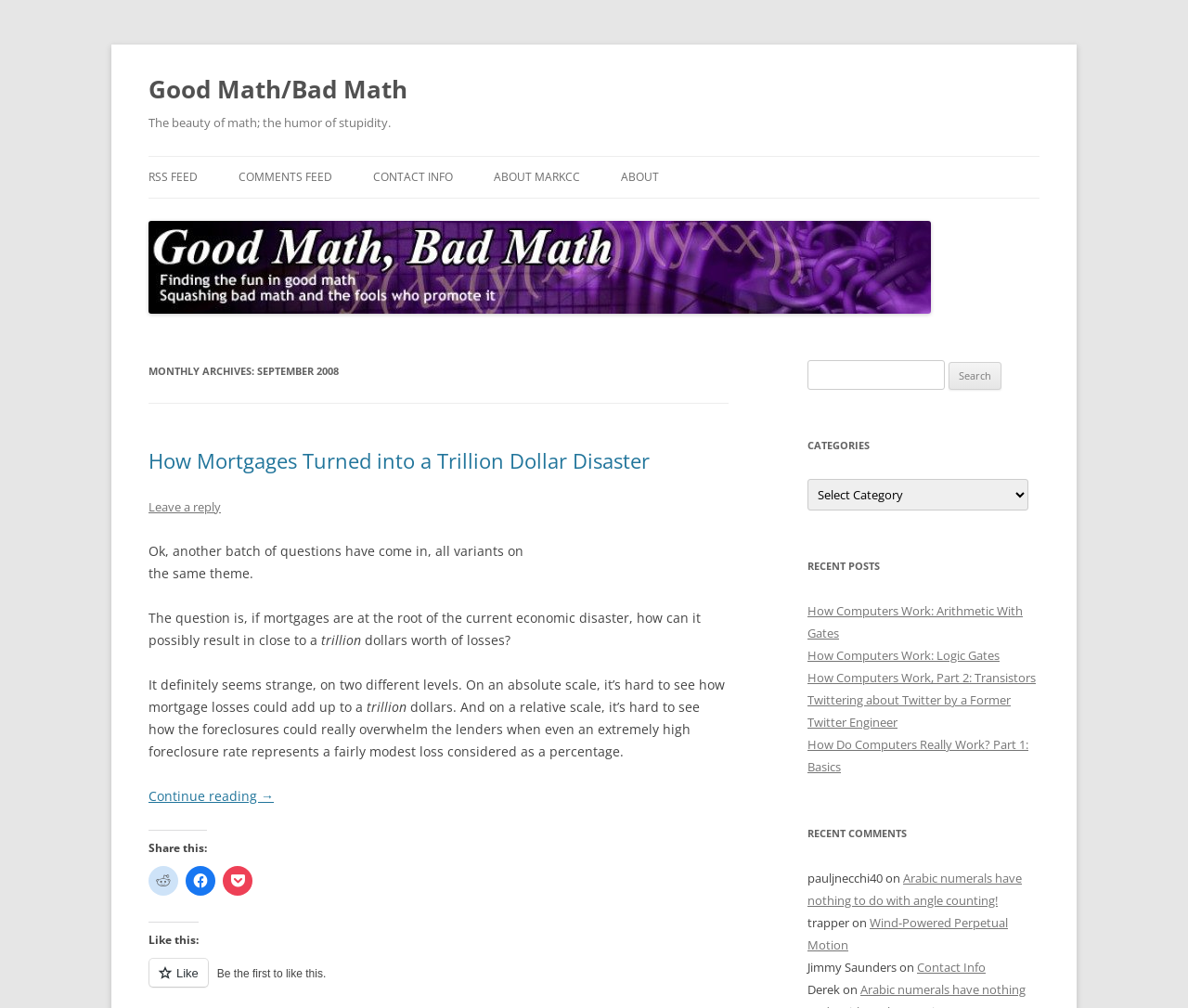Find the bounding box coordinates of the clickable element required to execute the following instruction: "Search for something". Provide the coordinates as four float numbers between 0 and 1, i.e., [left, top, right, bottom].

[0.68, 0.358, 0.795, 0.387]